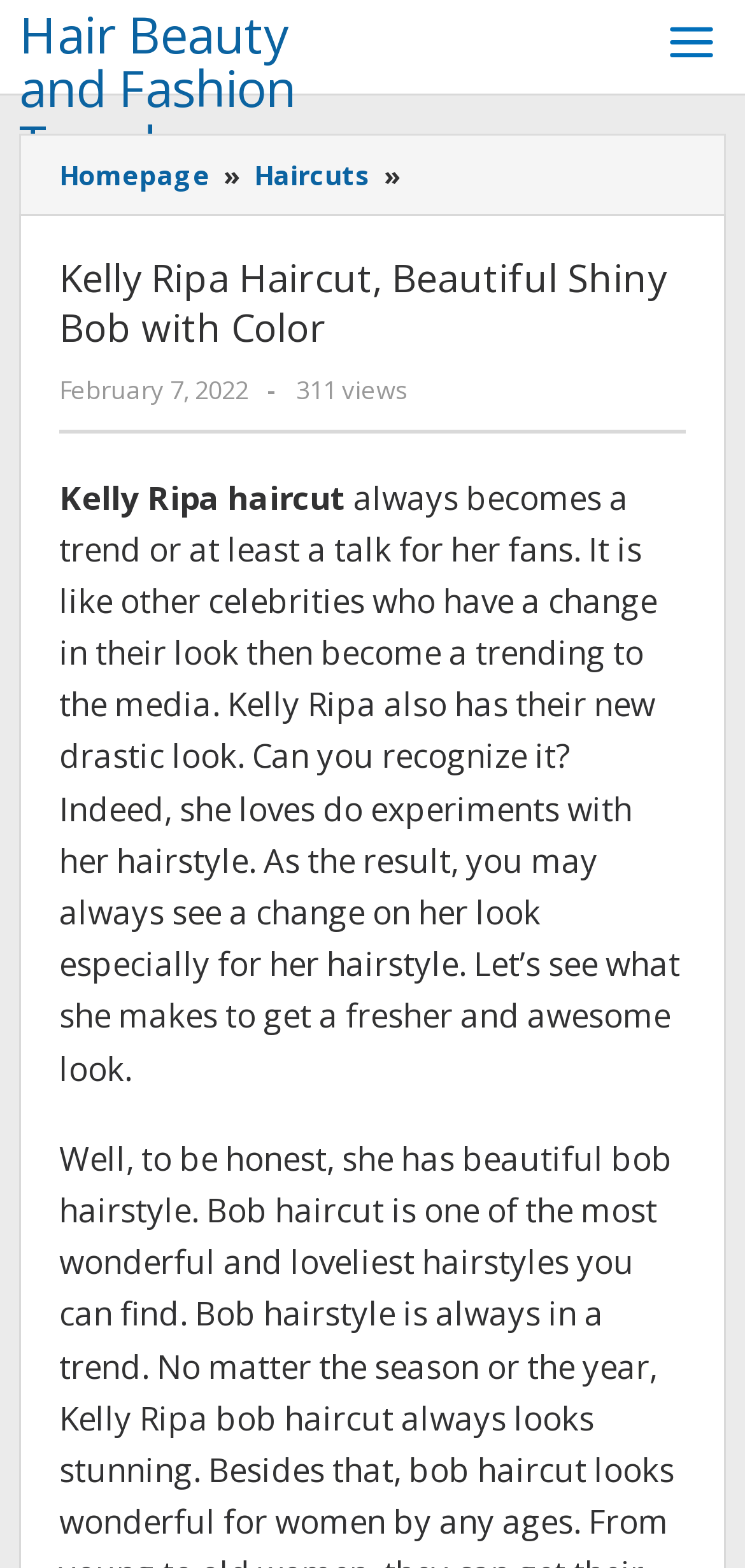Respond to the question below with a single word or phrase:
What is the name of the celebrity discussed in the article?

Kelly Ripa